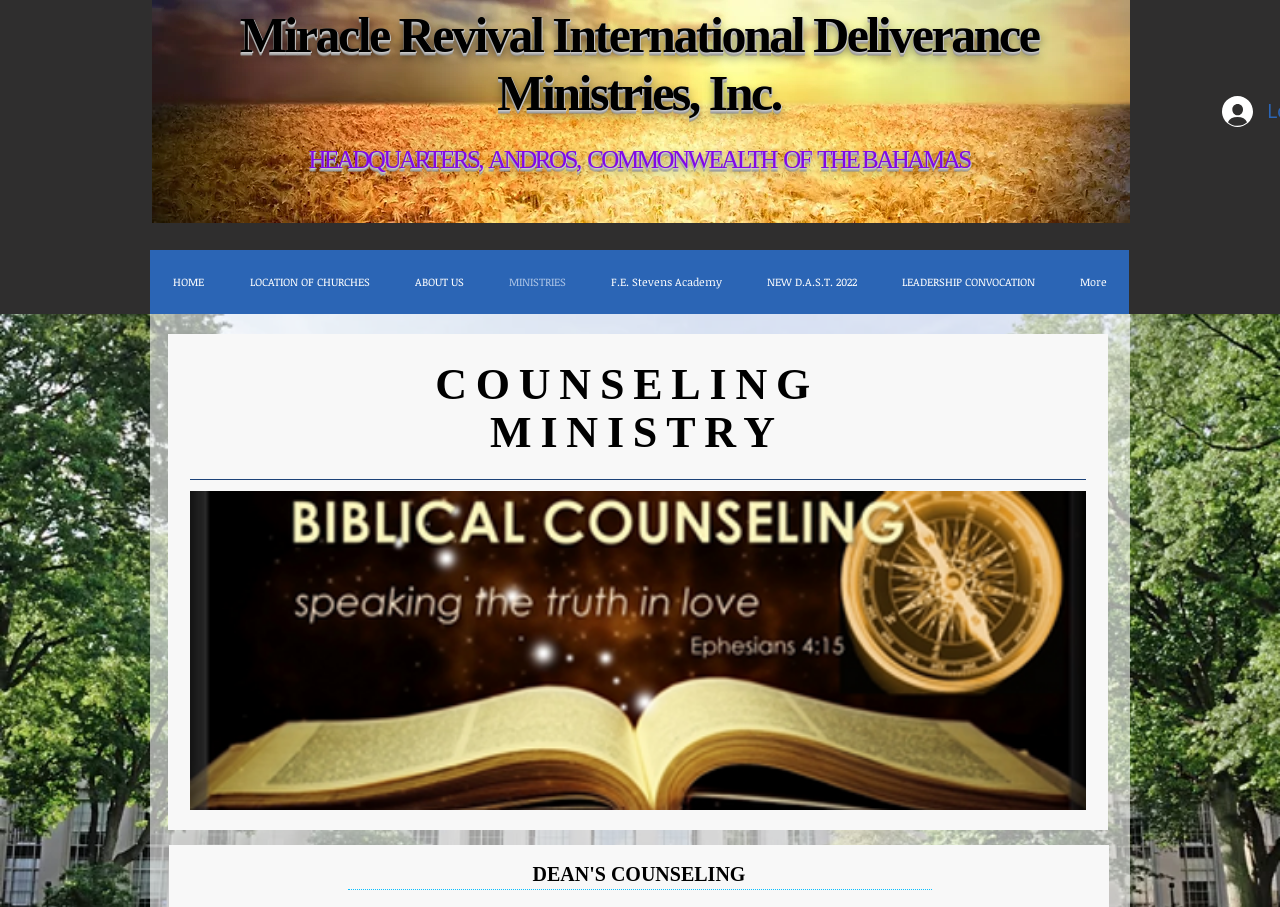Determine the bounding box coordinates of the section I need to click to execute the following instruction: "read about the ministries". Provide the coordinates as four float numbers between 0 and 1, i.e., [left, top, right, bottom].

[0.38, 0.276, 0.459, 0.346]